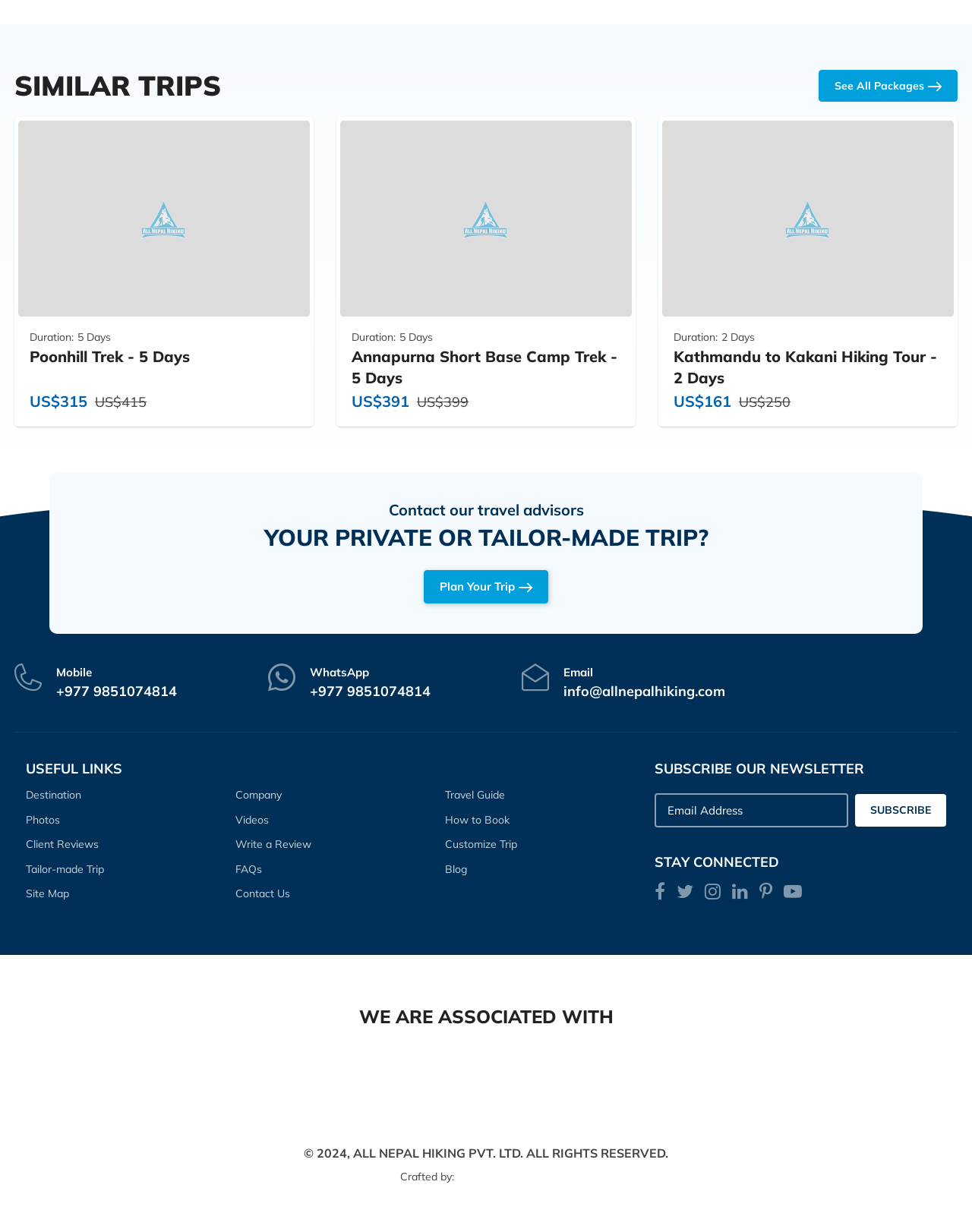Please provide the bounding box coordinates in the format (top-left x, top-left y, bottom-right x, bottom-right y). Remember, all values are floating point numbers between 0 and 1. What is the bounding box coordinate of the region described as: aria-label="Twitter"

[0.696, 0.719, 0.713, 0.731]